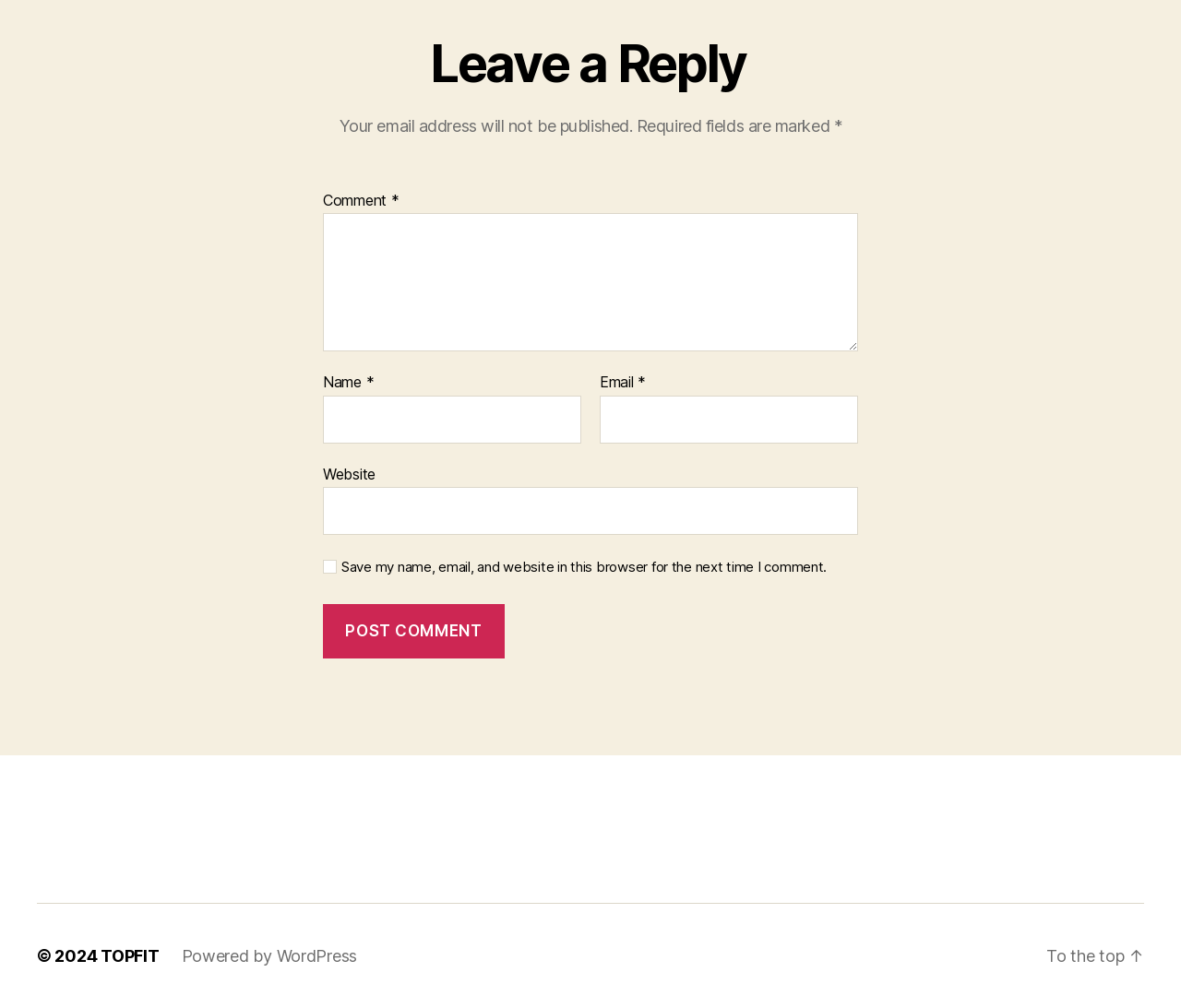Find the bounding box of the UI element described as: "parent_node: Name * name="author"". The bounding box coordinates should be given as four float values between 0 and 1, i.e., [left, top, right, bottom].

[0.273, 0.392, 0.492, 0.44]